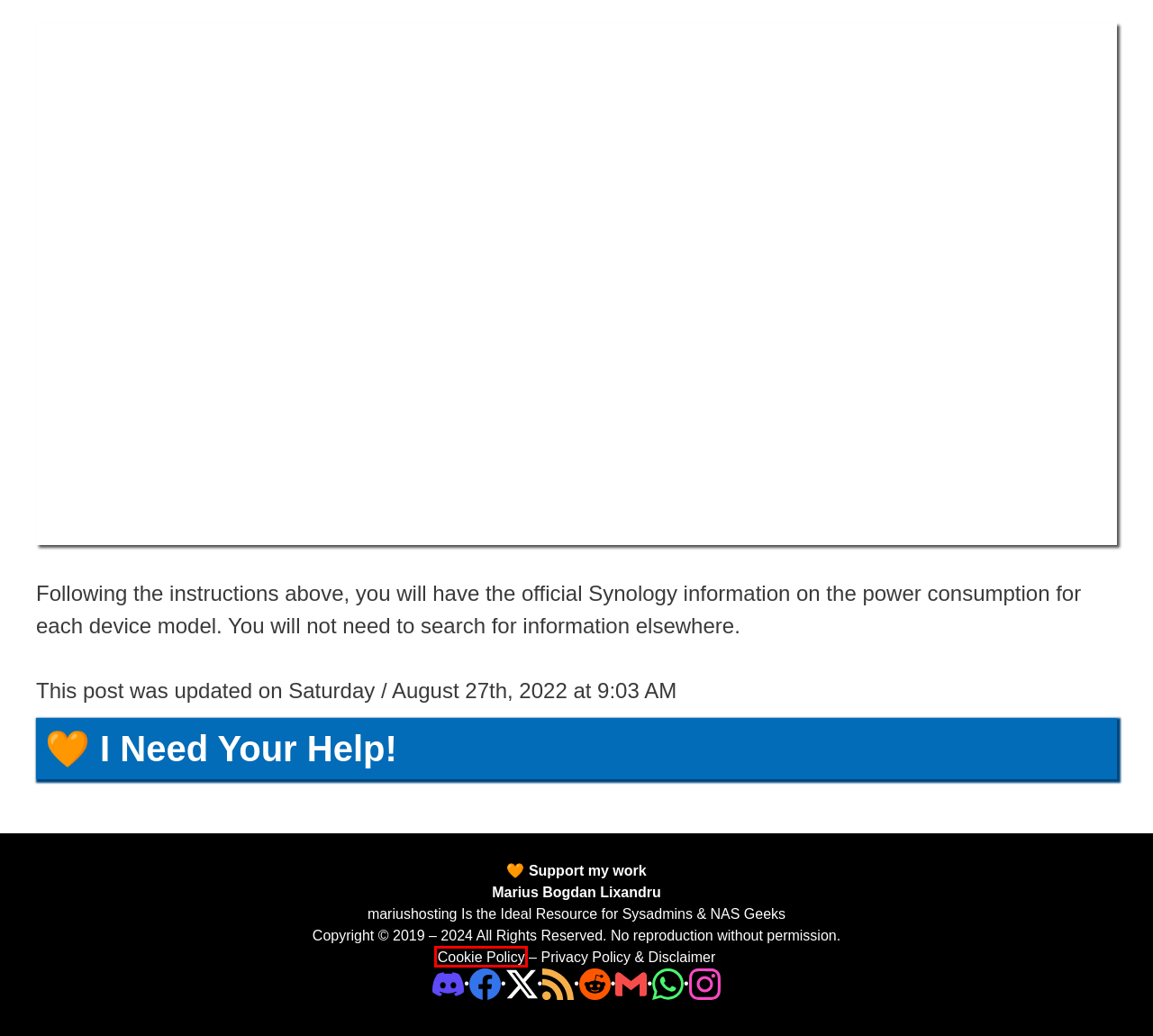A screenshot of a webpage is given, marked with a red bounding box around a UI element. Please select the most appropriate webpage description that fits the new page after clicking the highlighted element. Here are the candidates:
A. Cookie Policy – Marius Hosting
B. IP Block List – Marius Hosting
C. Marius Hosting
D. Marius Hosting – Trustworthy expert guide to your Synology NAS.
E. Privacy Policy & Disclaimer – Marius Hosting
F. Support My Work – Marius Hosting
G. Memos
H. Docker – Marius Hosting

A